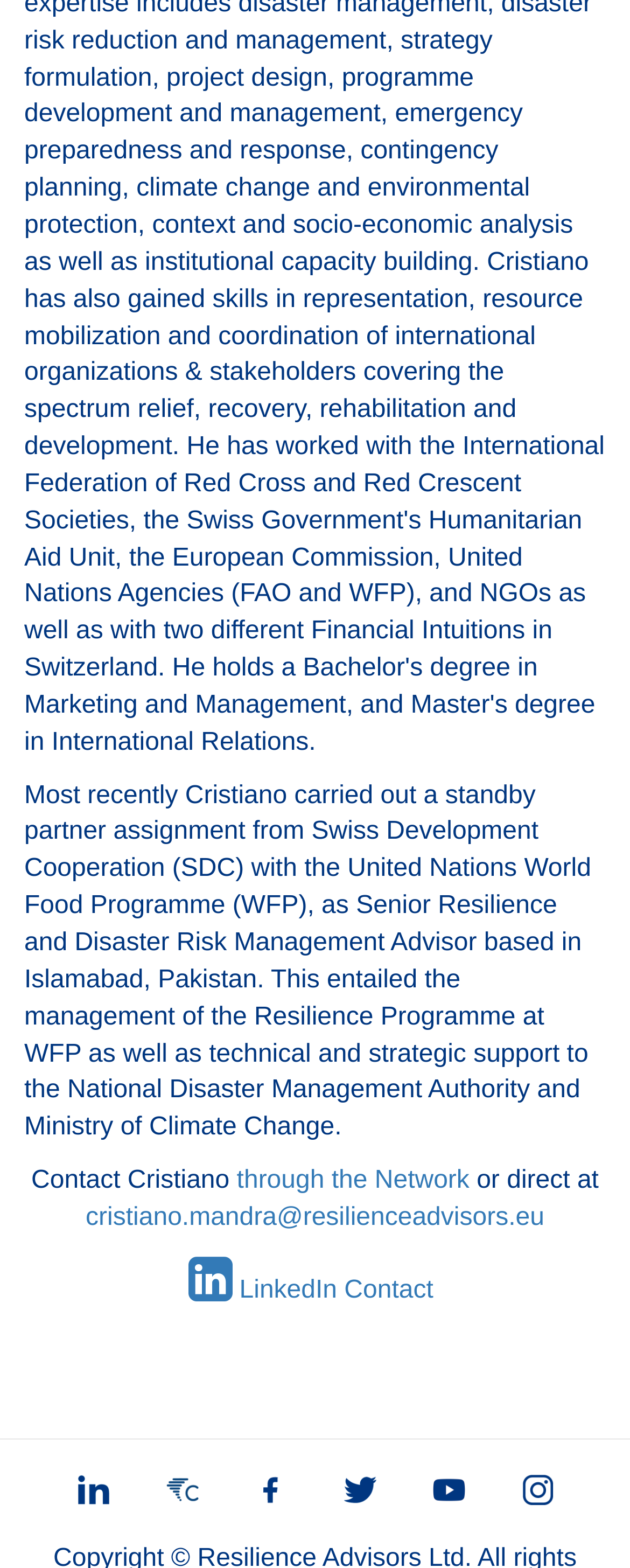Analyze the image and provide a detailed answer to the question: What is the name of the program Cristiano managed?

The text states that Cristiano managed the Resilience Programme at WFP, which suggests that he was responsible for overseeing this program.